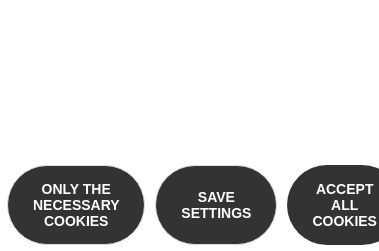Convey a rich and detailed description of the image.

The image features three prominent buttons designed for cookie consent preferences on a website. The buttons are visually distinct and feature bold, white text against a dark background for easy readability. 

1. The first button, labeled "ONLY THE NECESSARY COOKIES," allows users to limit their cookie preferences to essential functionalities, ensuring minimal tracking.
2. The second button, "SAVE SETTINGS," enables users to confirm and save their selected cookie preferences without any additional tracking.
3. The third button, "ACCEPT ALL COOKIES," permits users to allow all cookie types, which may enhance their experience by personalizing content and advertisements.

This design reflects an emphasis on user choice and transparency regarding cookie usage, aligning with privacy regulations and user expectations for online consent management.